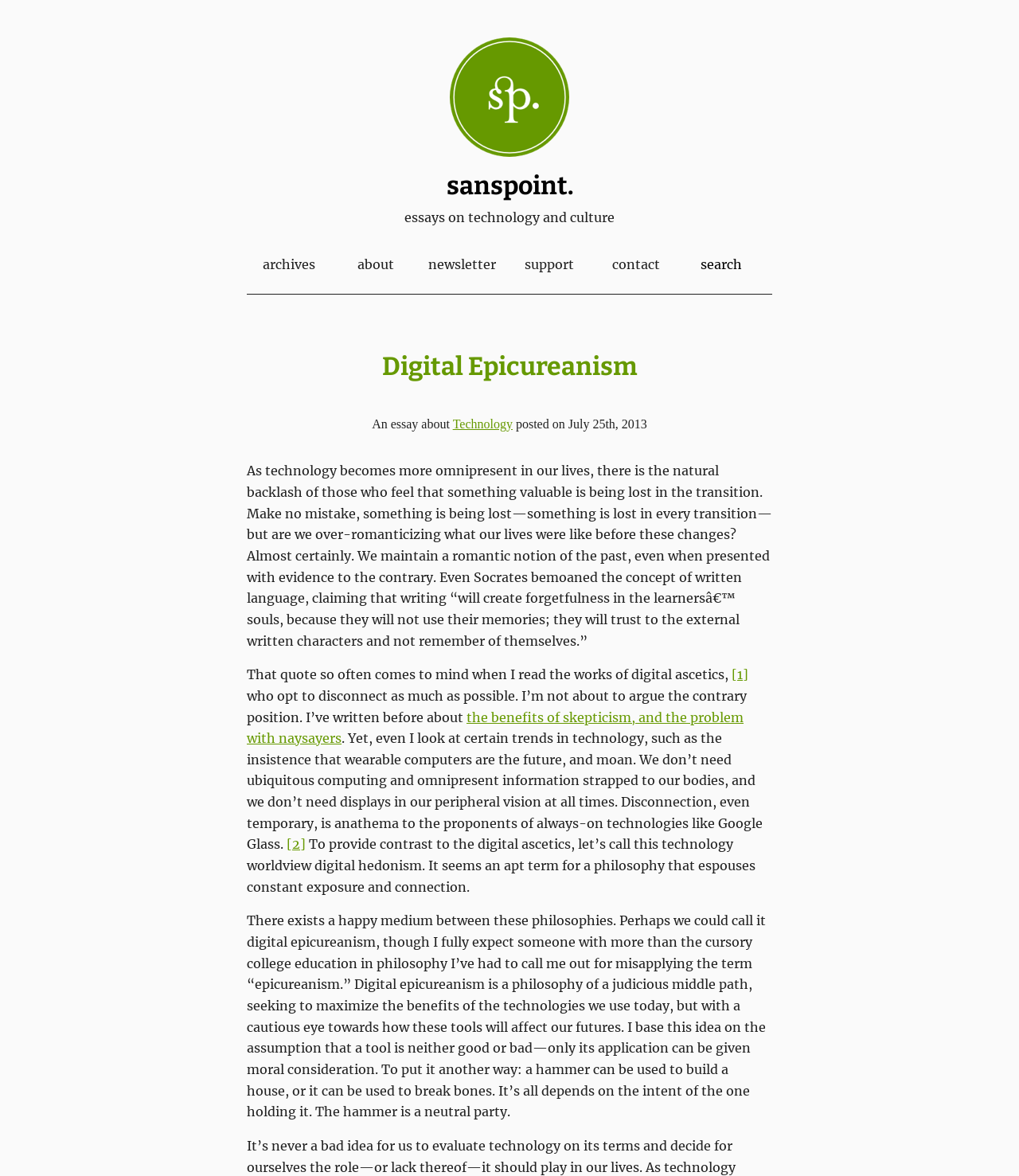Find the bounding box coordinates corresponding to the UI element with the description: "Technology". The coordinates should be formatted as [left, top, right, bottom], with values as floats between 0 and 1.

[0.444, 0.355, 0.503, 0.366]